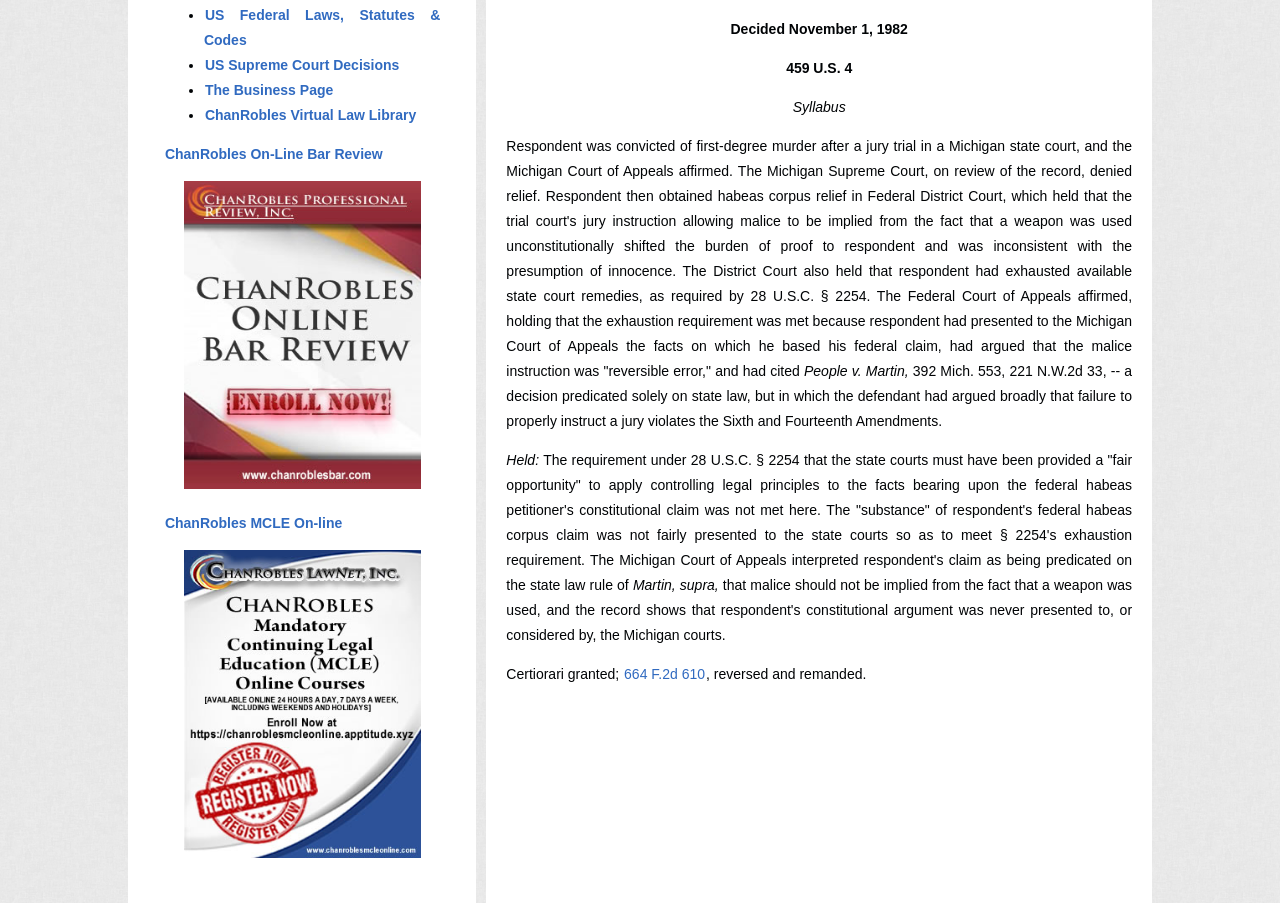Given the following UI element description: "US Supreme Court Decisions", find the bounding box coordinates in the webpage screenshot.

[0.159, 0.063, 0.313, 0.081]